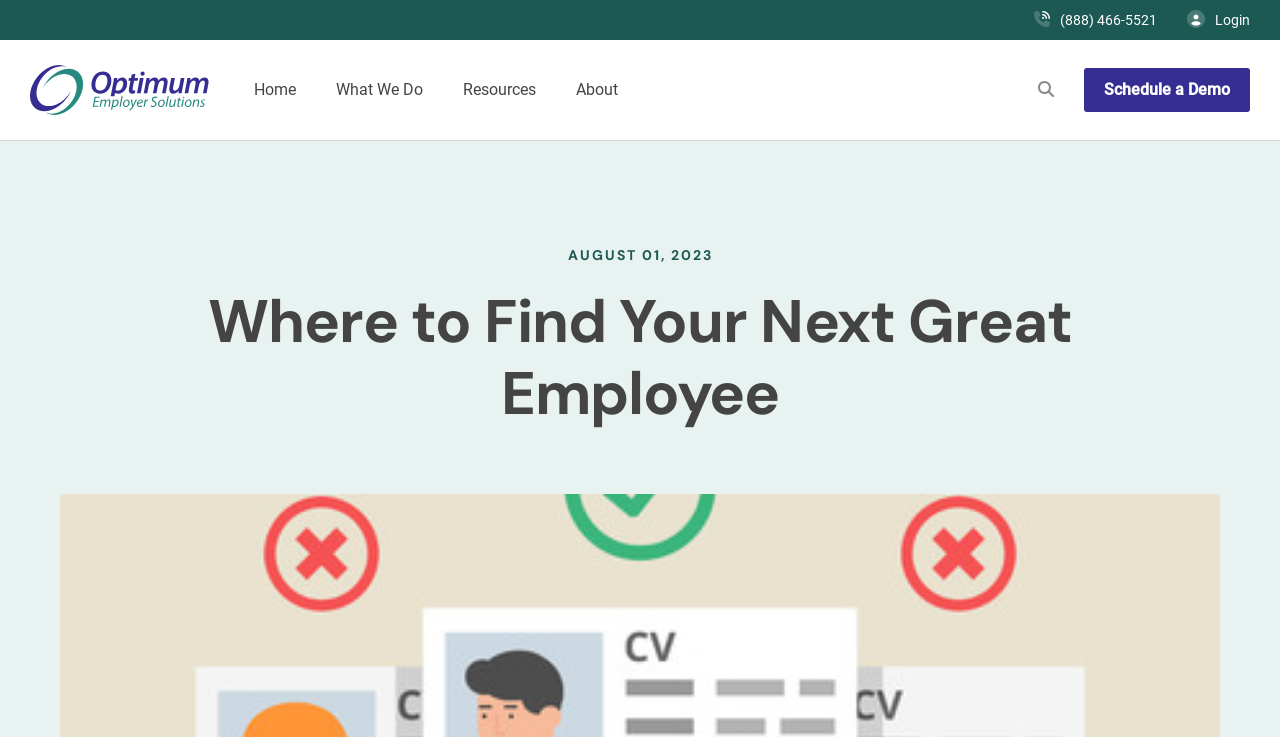Please find and report the bounding box coordinates of the element to click in order to perform the following action: "call the phone number". The coordinates should be expressed as four float numbers between 0 and 1, in the format [left, top, right, bottom].

[0.808, 0.015, 0.904, 0.039]